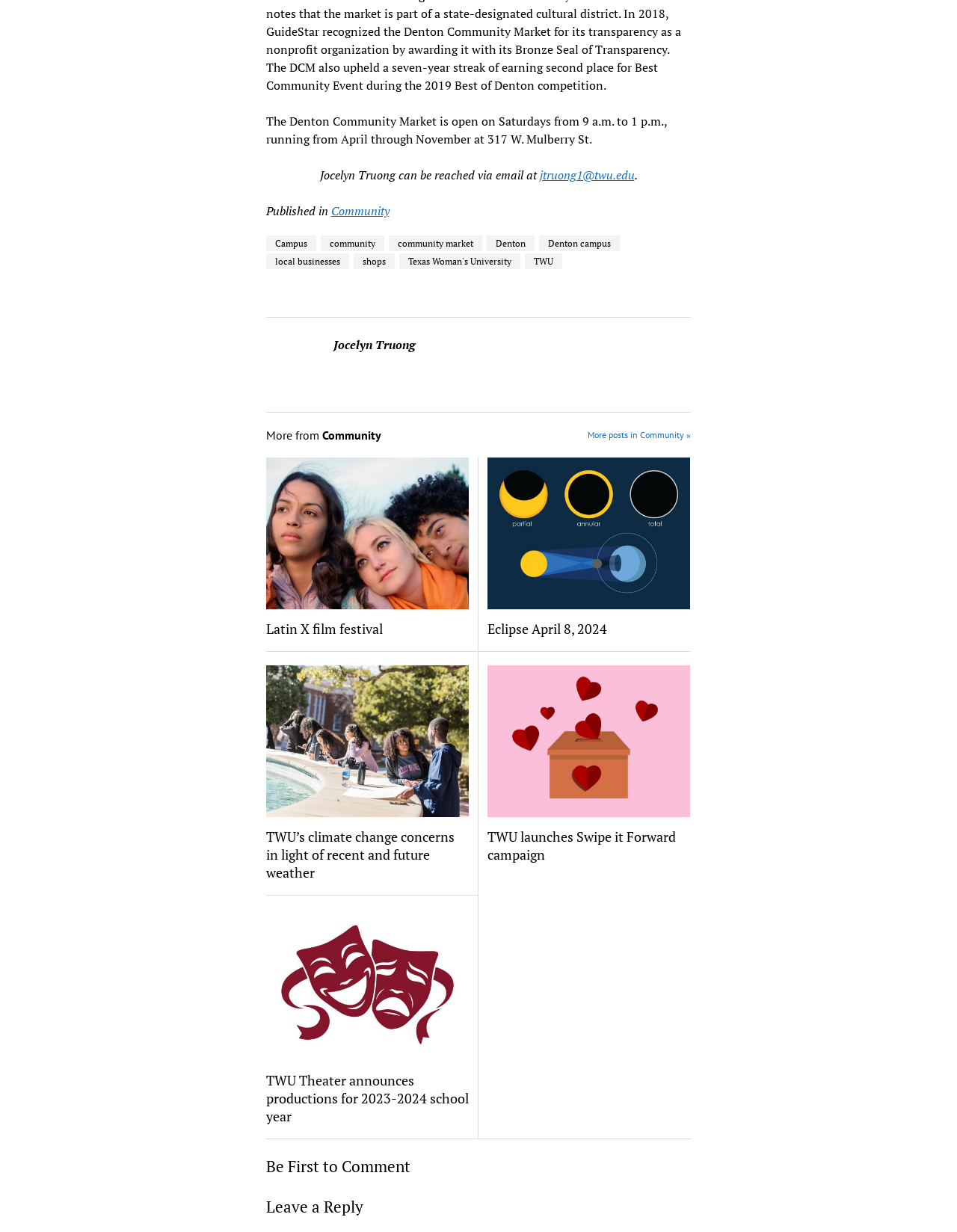Could you provide the bounding box coordinates for the portion of the screen to click to complete this instruction: "View posts in the Community category"?

[0.346, 0.164, 0.407, 0.178]